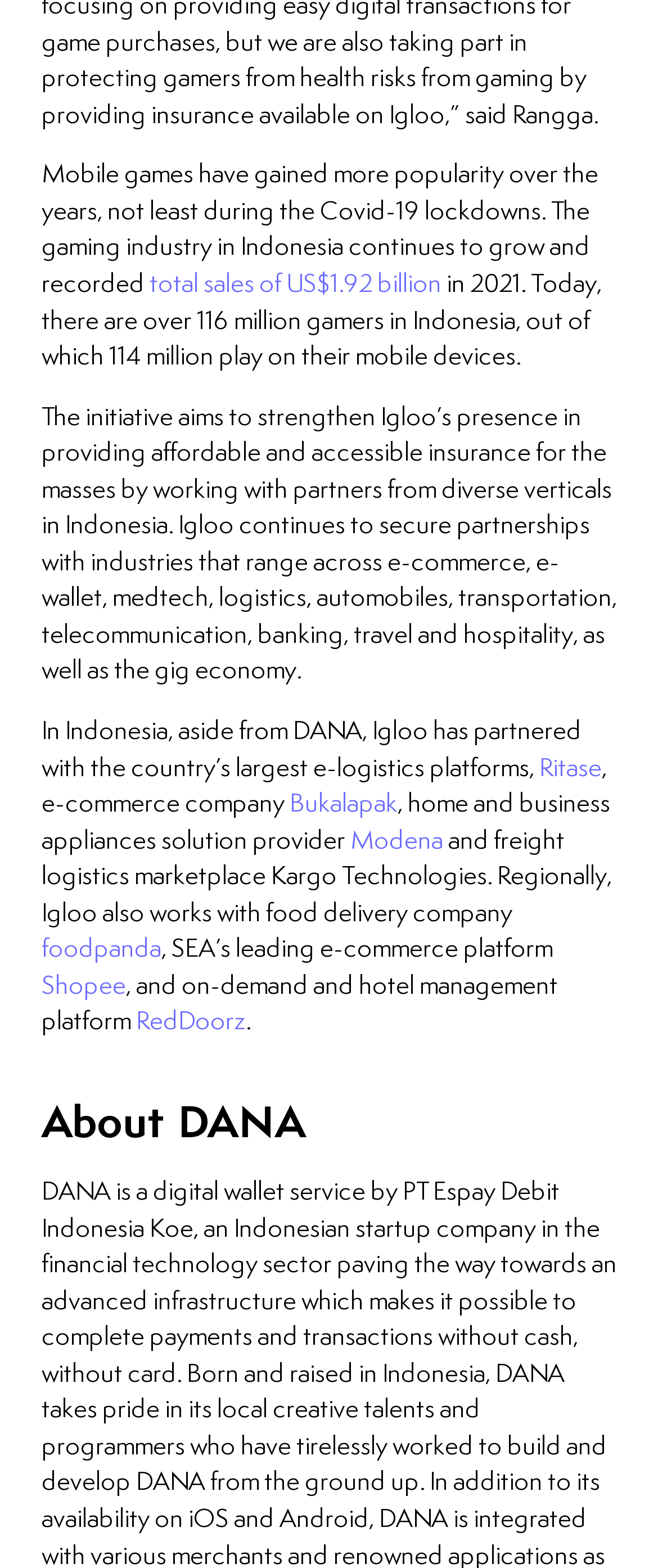Specify the bounding box coordinates (top-left x, top-left y, bottom-right x, bottom-right y) of the UI element in the screenshot that matches this description: total sales of US$1.92 billion

[0.227, 0.173, 0.671, 0.19]